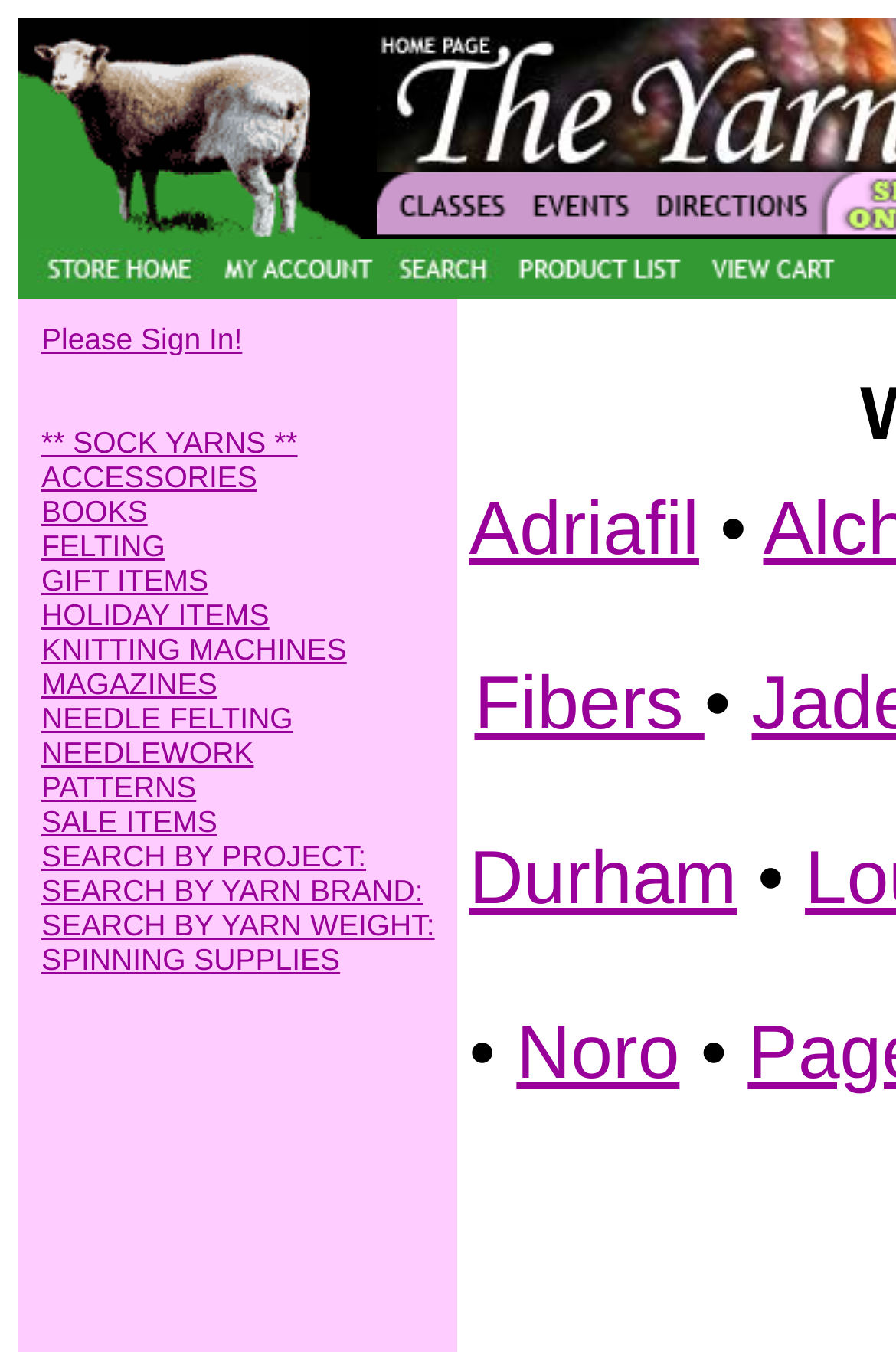Answer with a single word or phrase: 
What is the name of the store?

The Yarn Barn